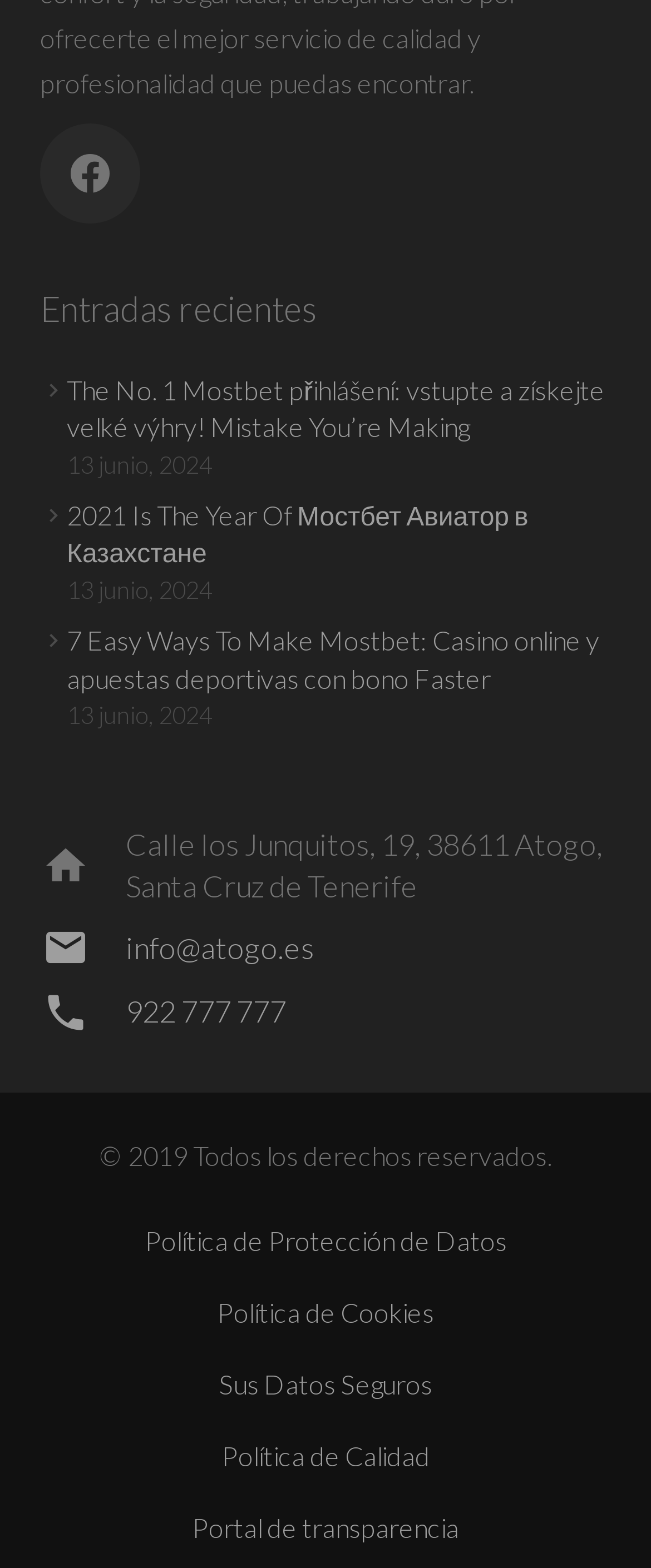Determine the bounding box coordinates of the region to click in order to accomplish the following instruction: "Call hotel phone number". Provide the coordinates as four float numbers between 0 and 1, specifically [left, top, right, bottom].

None